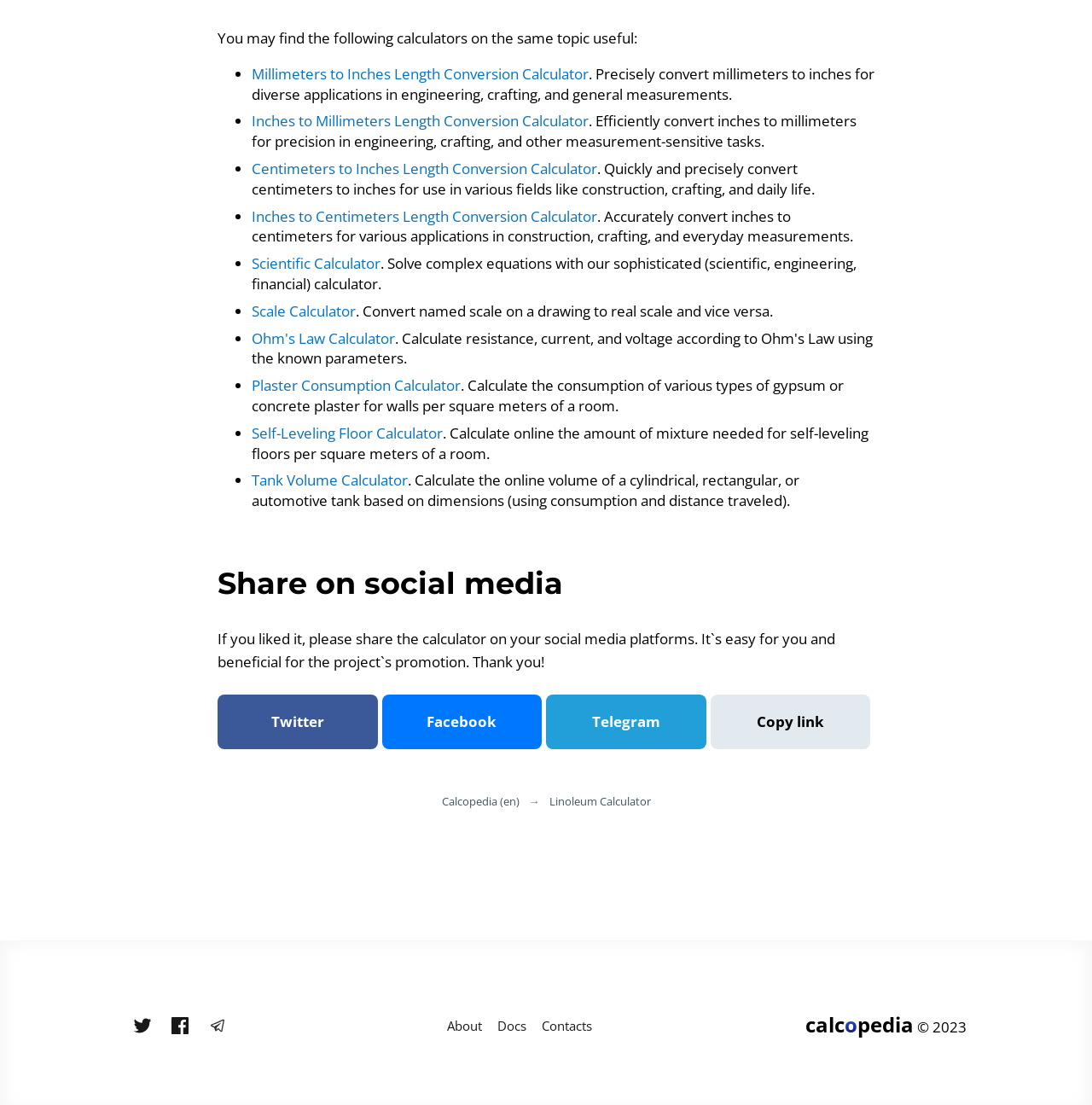Please identify the bounding box coordinates of the element that needs to be clicked to execute the following command: "Browse the category '10 Womens Panerai Replica Watches With 20% Discount'". Provide the bounding box using four float numbers between 0 and 1, formatted as [left, top, right, bottom].

None